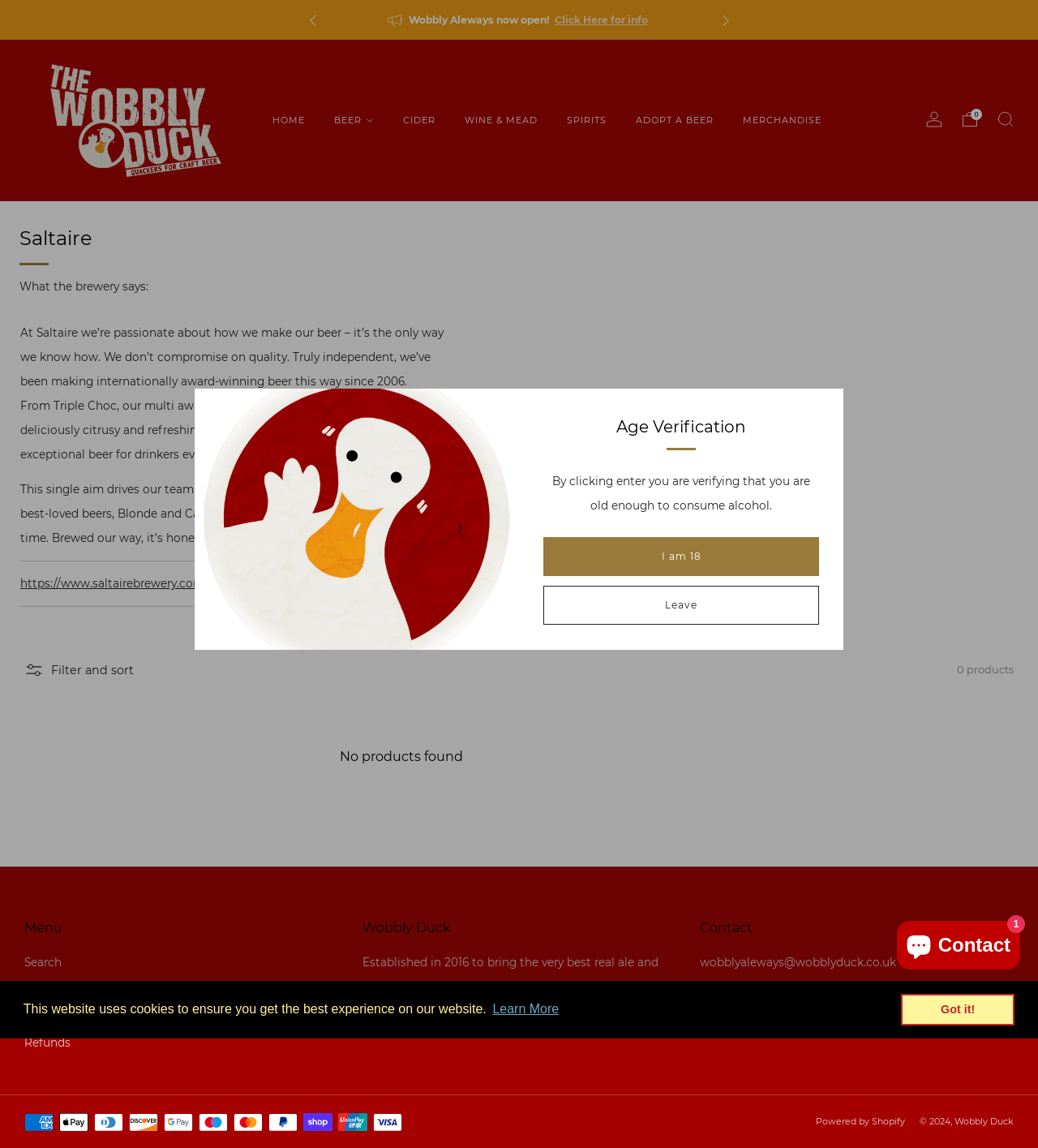Answer briefly with one word or phrase:
What is the age verification requirement?

18